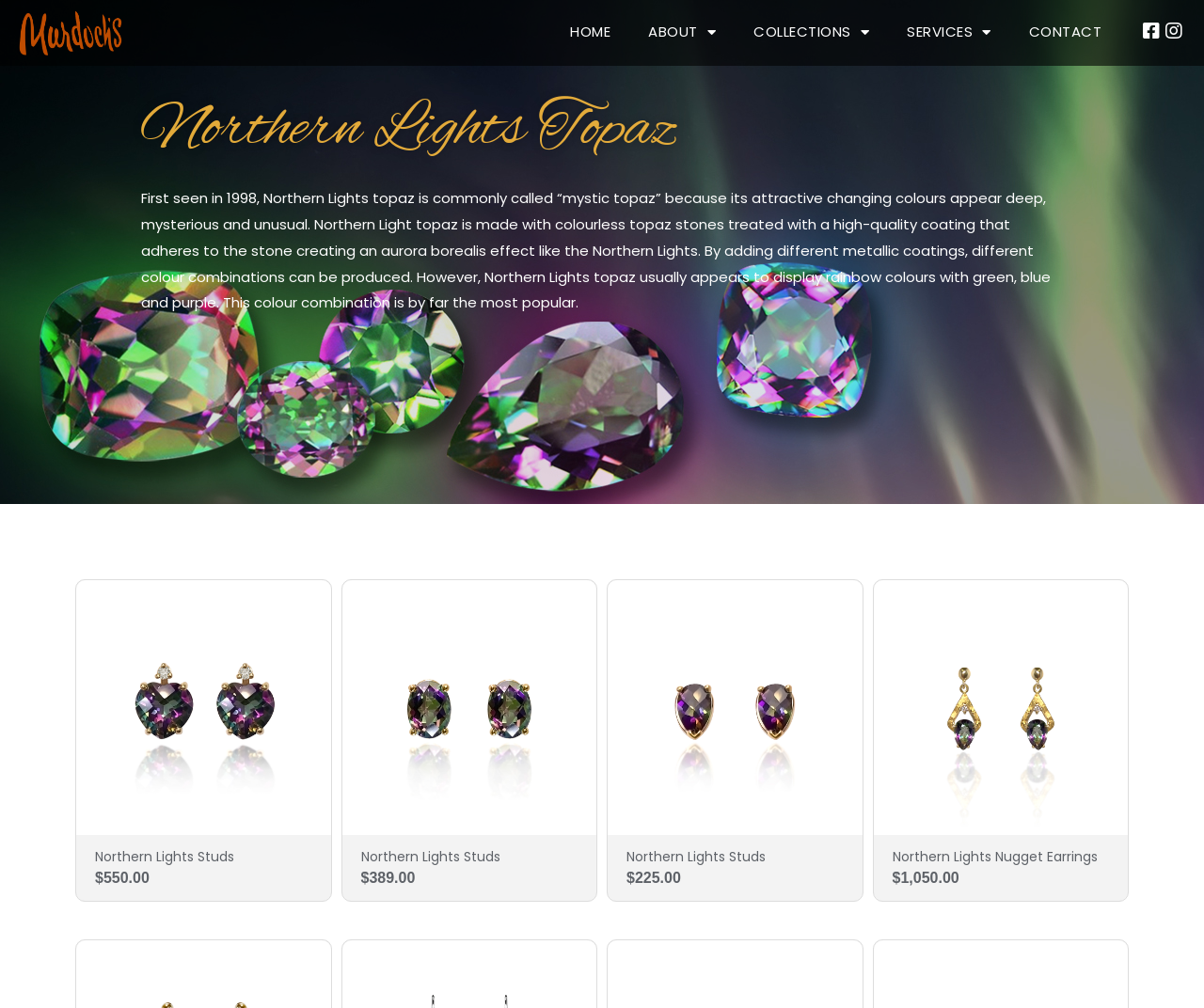Could you specify the bounding box coordinates for the clickable section to complete the following instruction: "View Northern Lights Studs"?

[0.063, 0.576, 0.275, 0.828]